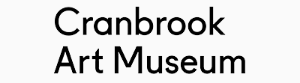What kind of aesthetic does the logo reflect?
Please give a well-detailed answer to the question.

The caption describes the logo as having a modern and minimalistic design, which suggests that the aesthetic it reflects is also modern and minimalistic, fitting for a contemporary art museum.